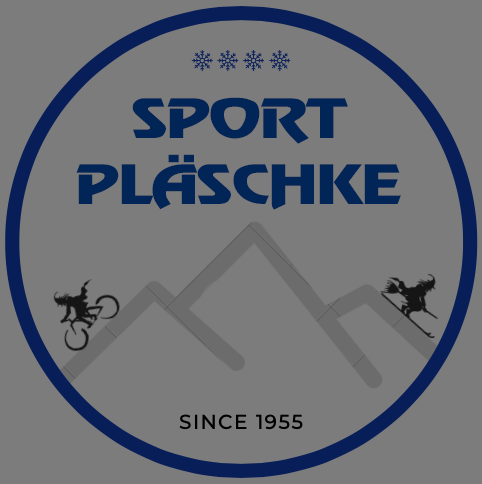Refer to the image and provide an in-depth answer to the question:
What sport is represented by the figure on the left?

The caption explains that the dynamic figures flanking the mountain peaks represent sports activities, with a cyclist on the left and a skier on the right, conveying a sense of movement and excitement.